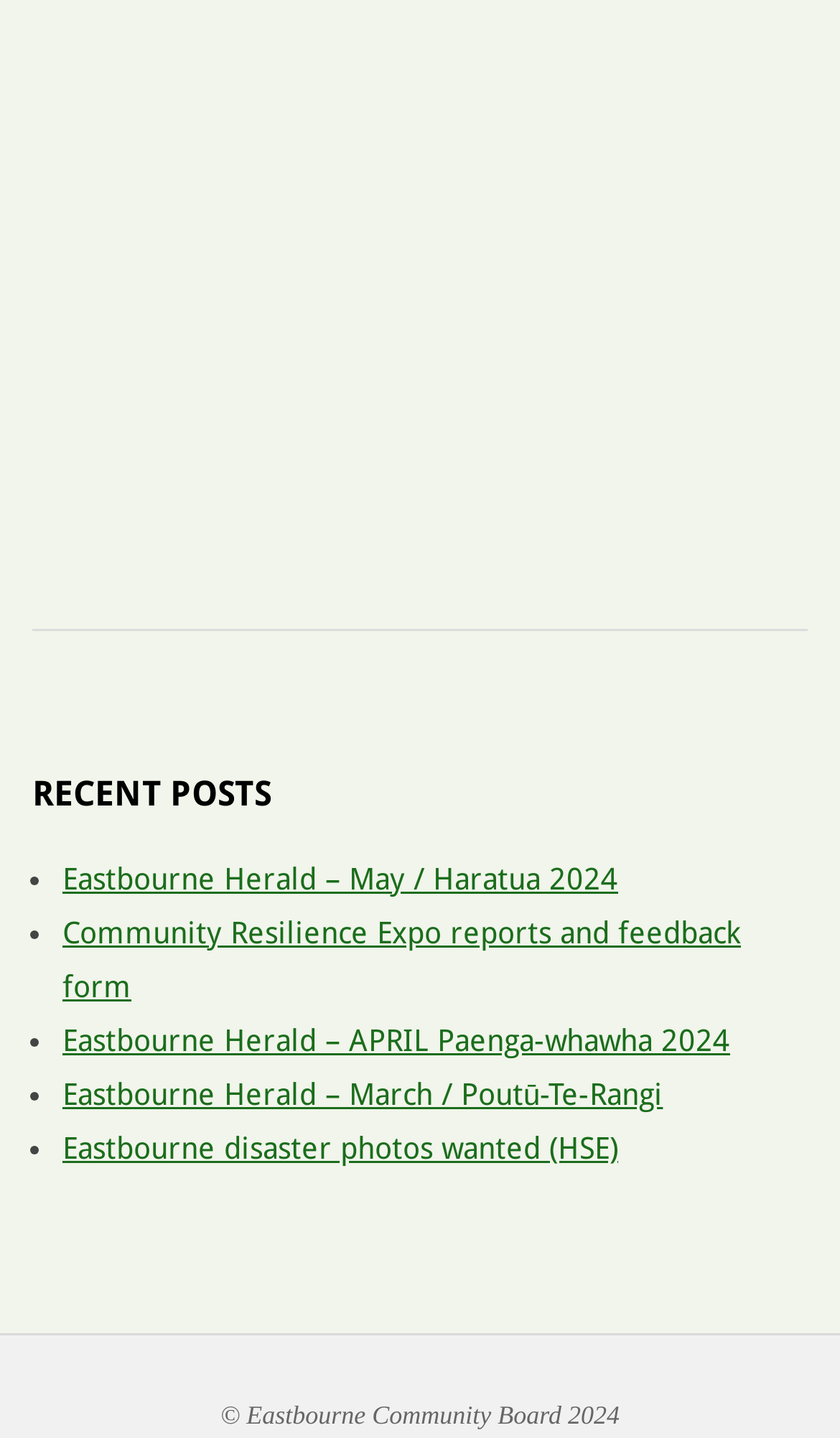Given the description "Eastbourne disaster photos wanted (HSE)", determine the bounding box of the corresponding UI element.

[0.074, 0.786, 0.736, 0.81]